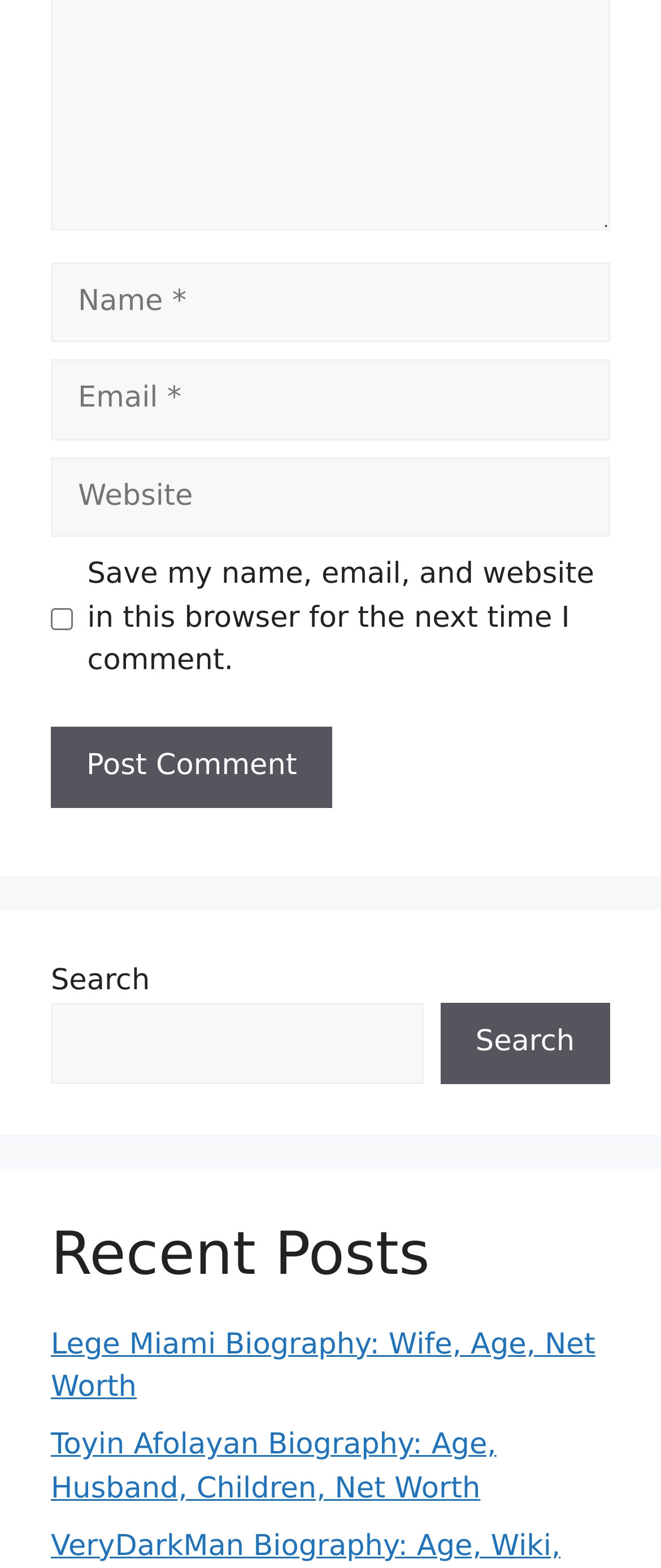Provide the bounding box coordinates, formatted as (top-left x, top-left y, bottom-right x, bottom-right y), with all values being floating point numbers between 0 and 1. Identify the bounding box of the UI element that matches the description: parent_node: Comment name="email" placeholder="Email *"

[0.077, 0.23, 0.923, 0.281]